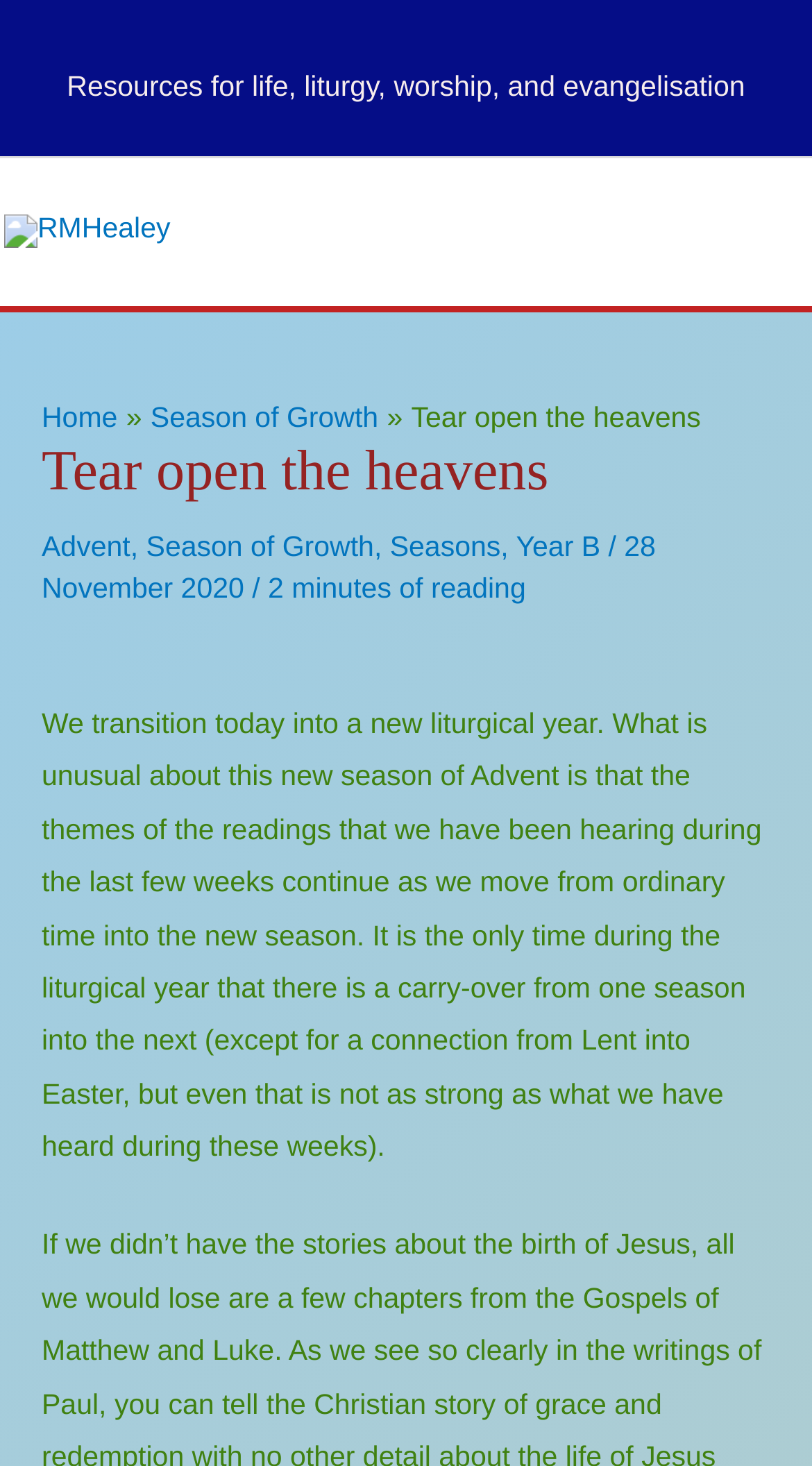Locate the bounding box coordinates of the clickable area to execute the instruction: "View 'Season of Growth' page". Provide the coordinates as four float numbers between 0 and 1, represented as [left, top, right, bottom].

[0.185, 0.274, 0.466, 0.295]